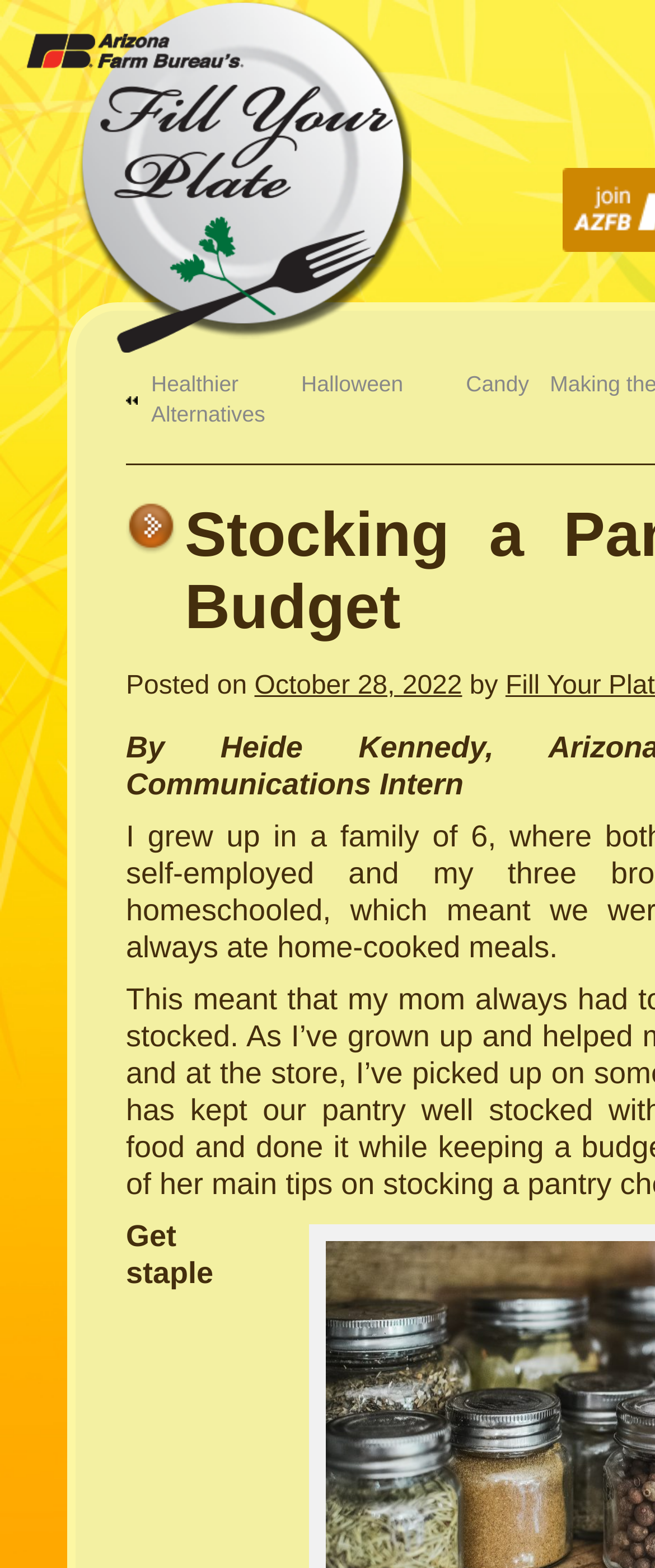Give the bounding box coordinates for the element described by: "October 28, 2022".

[0.389, 0.429, 0.706, 0.447]